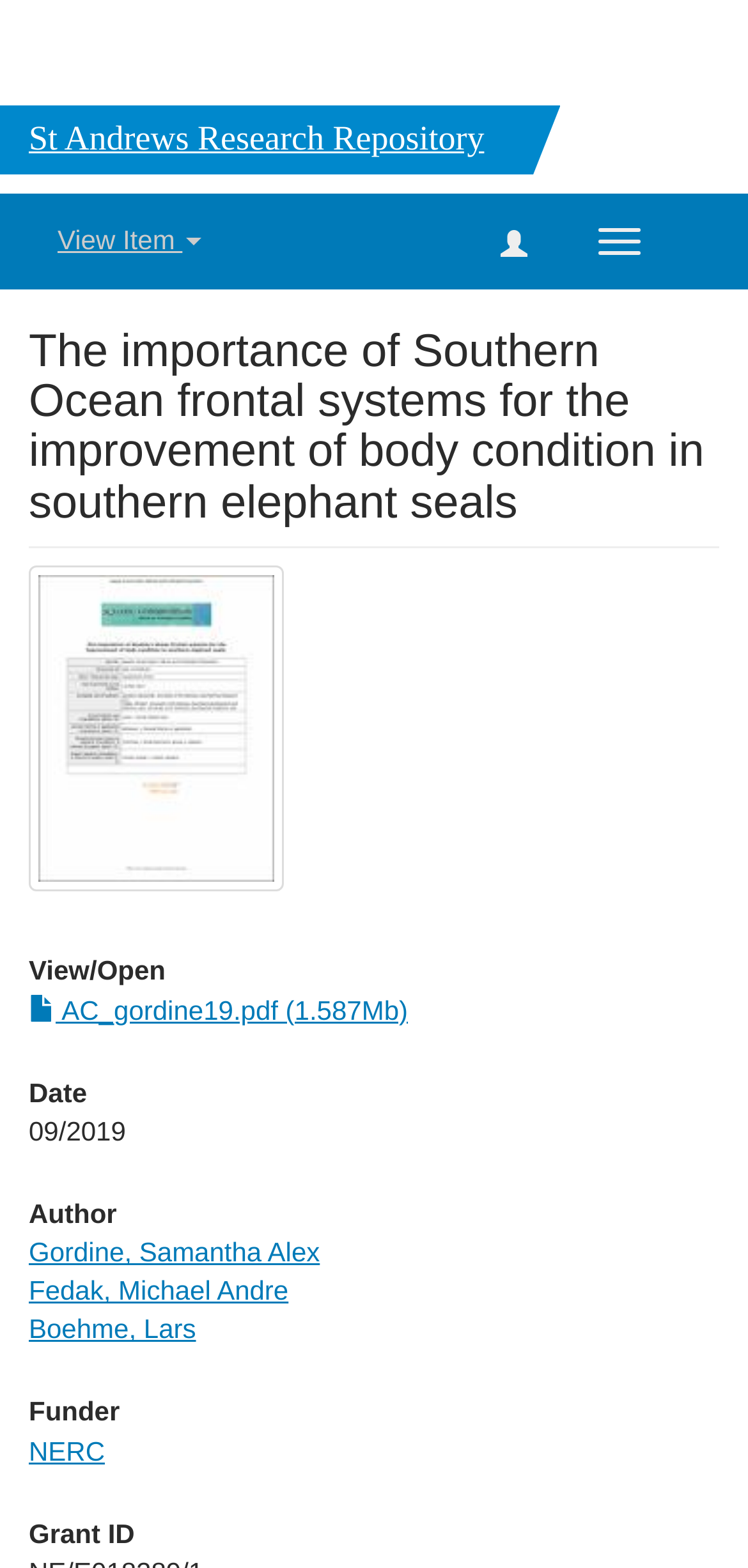What is the name of the repository?
Based on the visual details in the image, please answer the question thoroughly.

I found the answer by looking at the heading element with the text 'St Andrews Research Repository' at the top of the webpage.